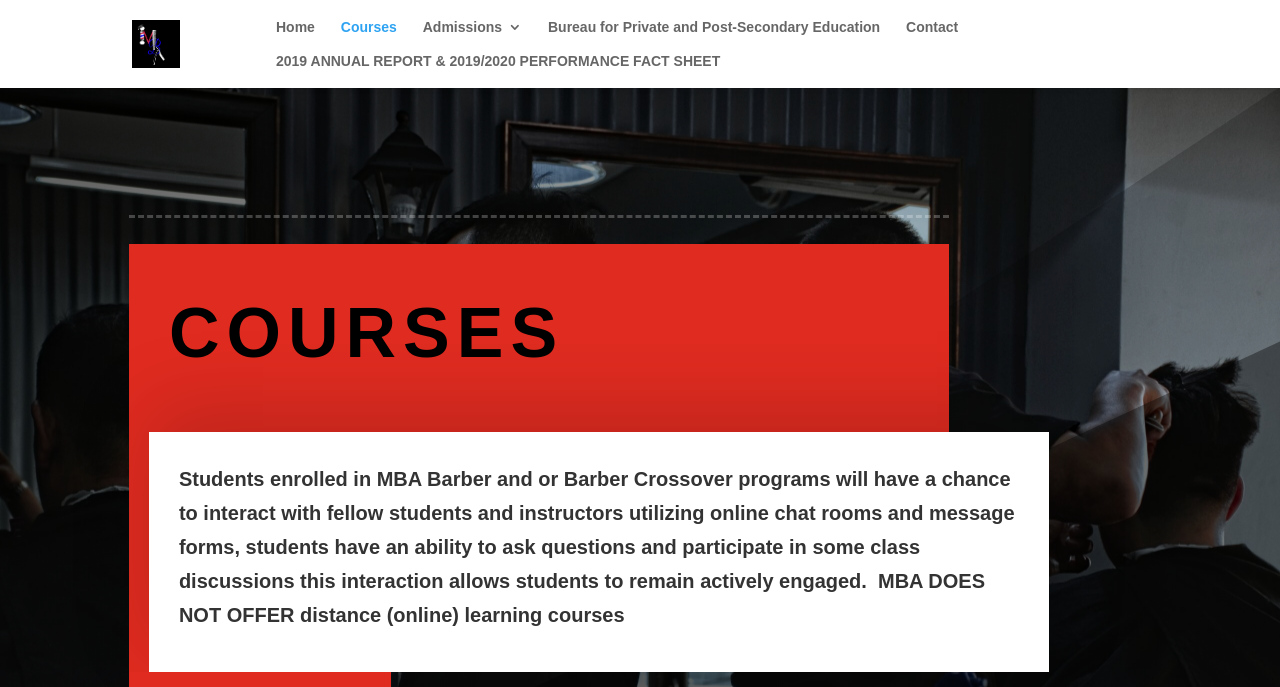Provide a brief response using a word or short phrase to this question:
How many chat rooms are available for students?

Not specified